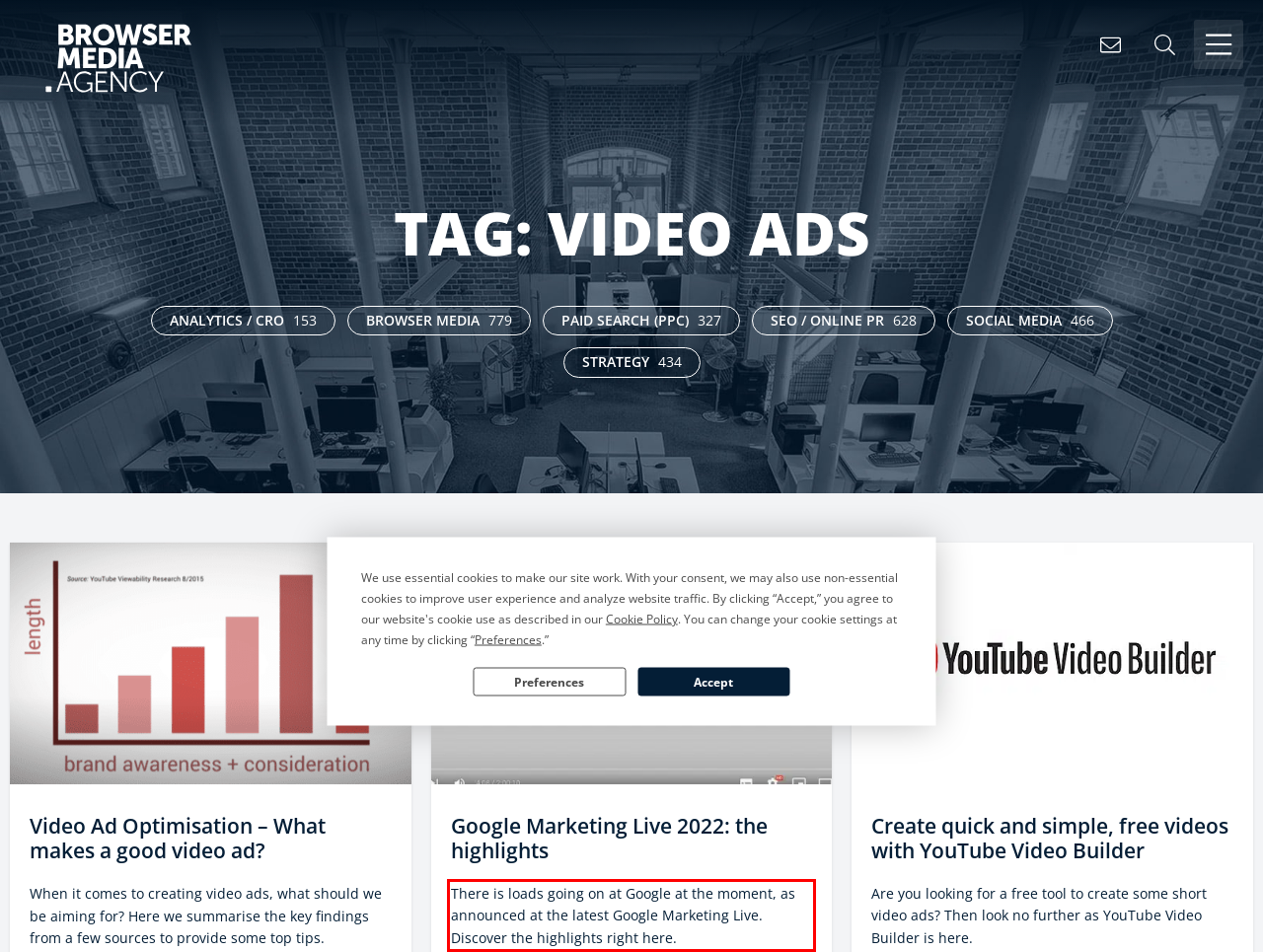Please look at the screenshot provided and find the red bounding box. Extract the text content contained within this bounding box.

There is loads going on at Google at the moment, as announced at the latest Google Marketing Live. Discover the highlights right here.